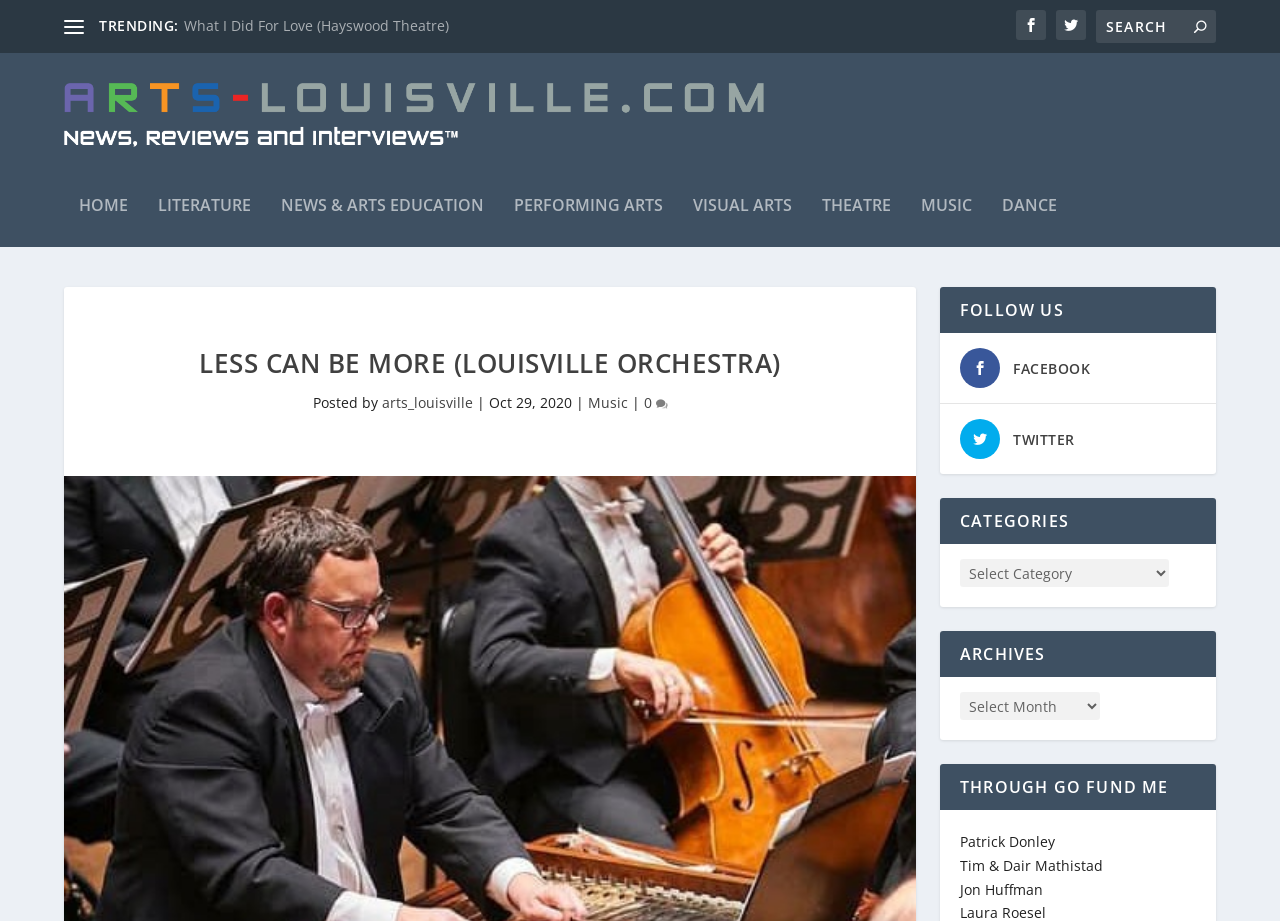What is the date of posting of the article 'Less Can Be More (Louisville Orchestra)'? Based on the image, give a response in one word or a short phrase.

Oct 29, 2020